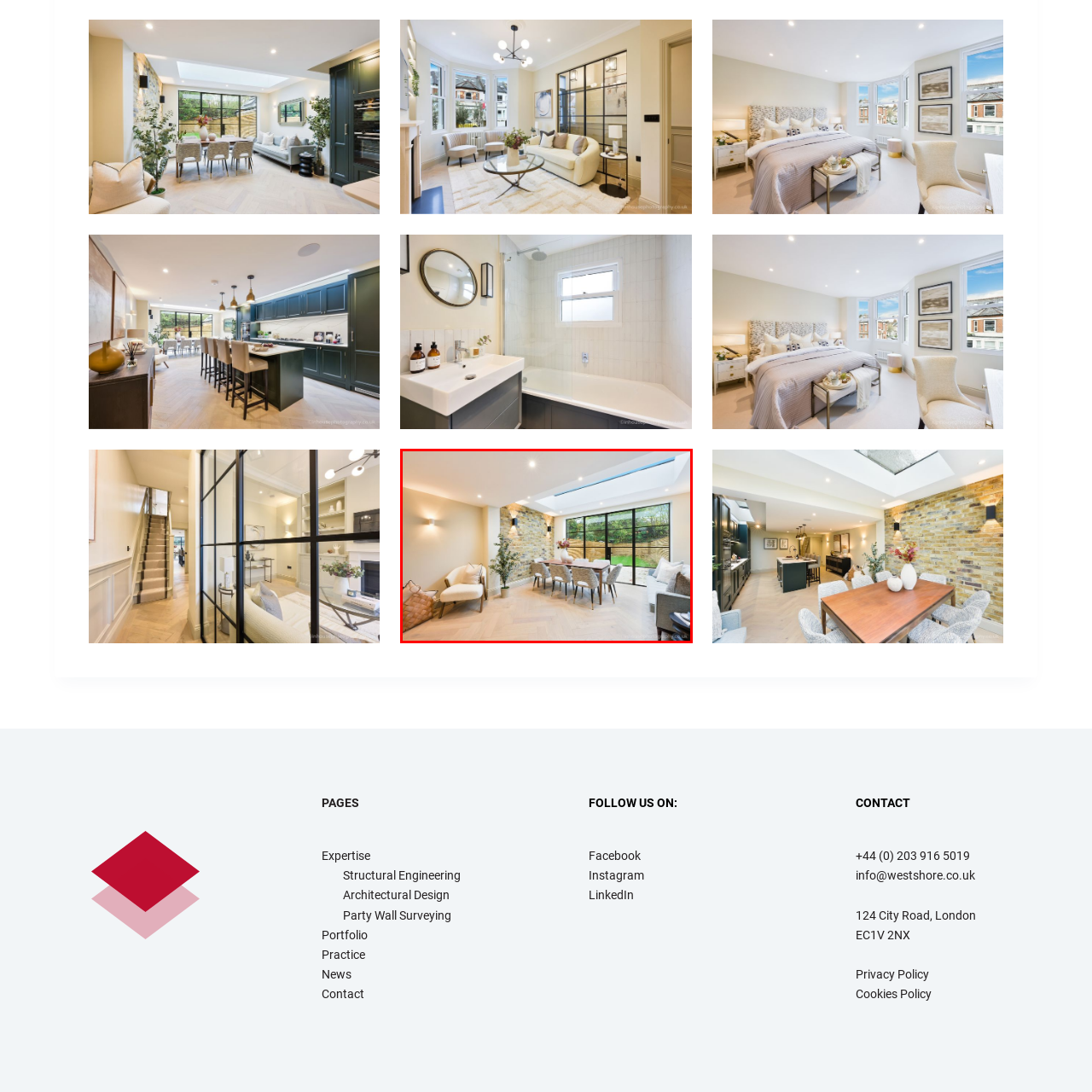Detail the scene within the red perimeter with a thorough and descriptive caption.

This stylish and modern interior showcases a well-designed open space, featuring a dining area with a large wooden table surrounded by upholstered chairs. Natural light floods the room through expansive glass doors that open to a private outdoor space, enhancing the inviting atmosphere. The wall to the left is adorned with a combination of smooth stone and light paint, adding texture and warmth to the decor. The flooring is a beautiful herringbone pattern, further contributing to the aesthetic appeal. Soft lighting fixtures provide a cozy ambiance, while decorative elements, such as cushions and plants, enhance the overall comfort of this contemporary living area. This design exemplifies a blend of elegance and functionality, perfect for both entertaining and relaxation.